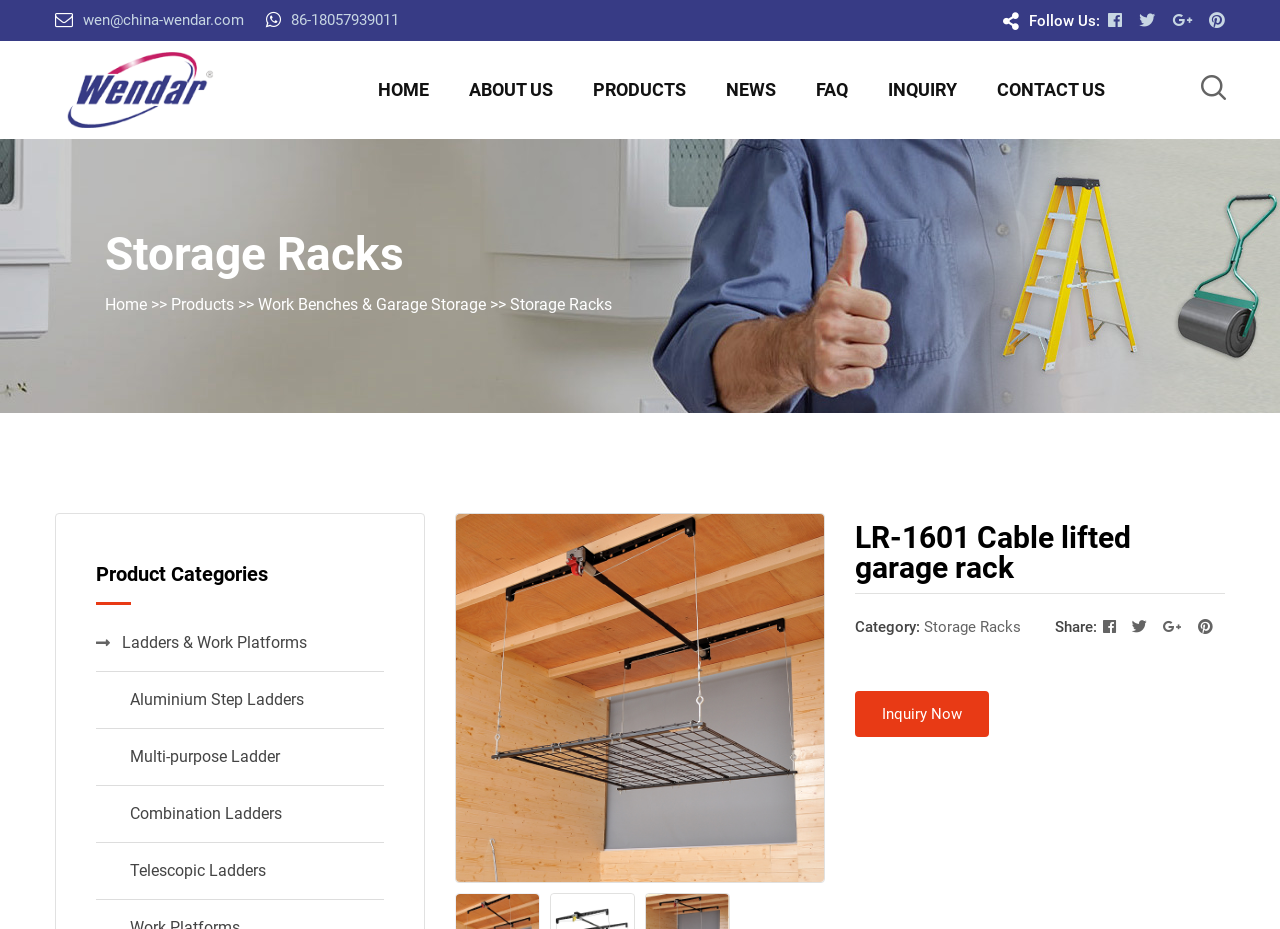What is the category of the product?
Kindly offer a detailed explanation using the data available in the image.

I found the category of the product by looking at the section below the product title, where the category is usually displayed. The category is written as 'Storage Racks'.